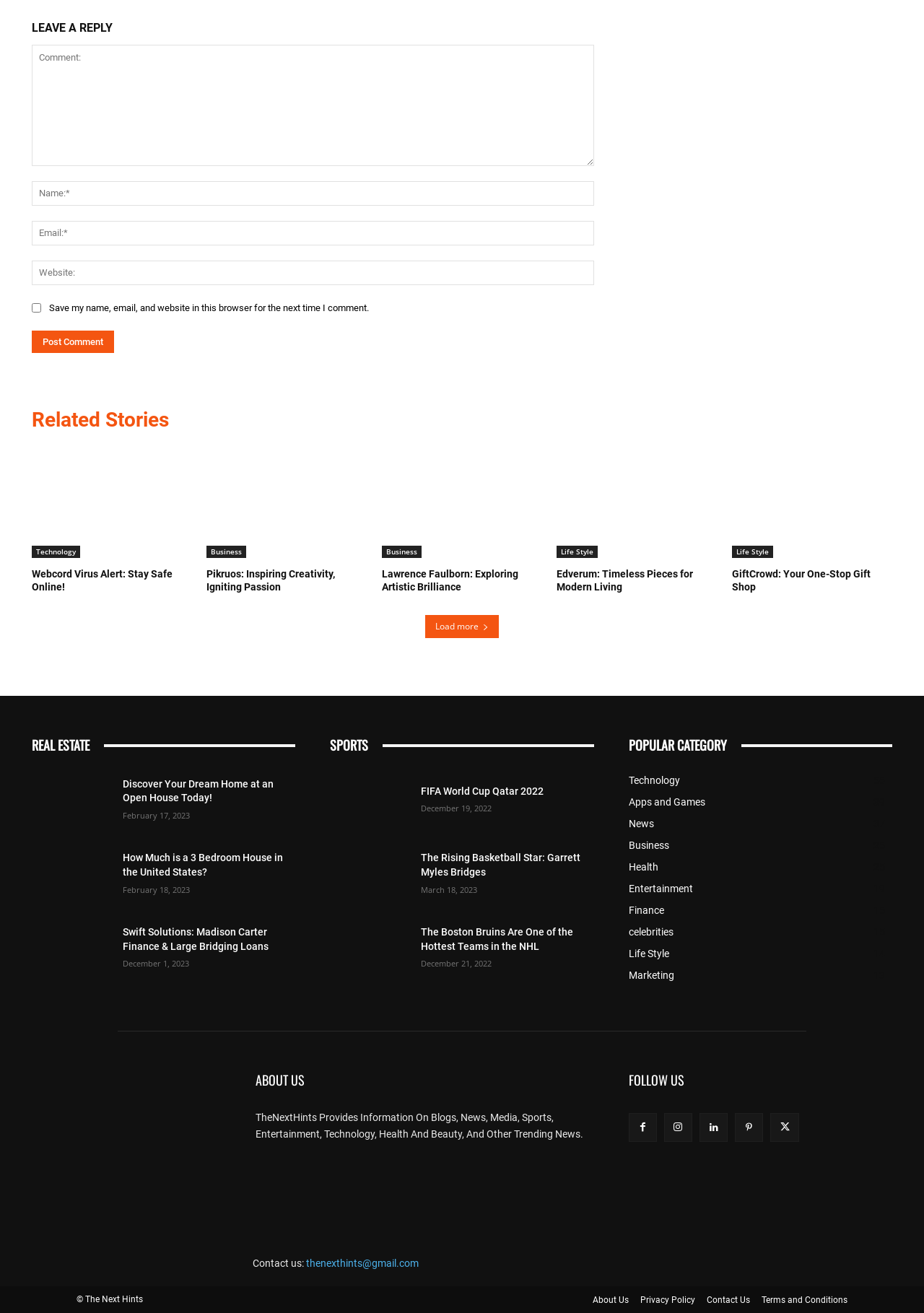Bounding box coordinates must be specified in the format (top-left x, top-left y, bottom-right x, bottom-right y). All values should be floating point numbers between 0 and 1. What are the bounding box coordinates of the UI element described as: Life Style14

[0.68, 0.722, 0.724, 0.731]